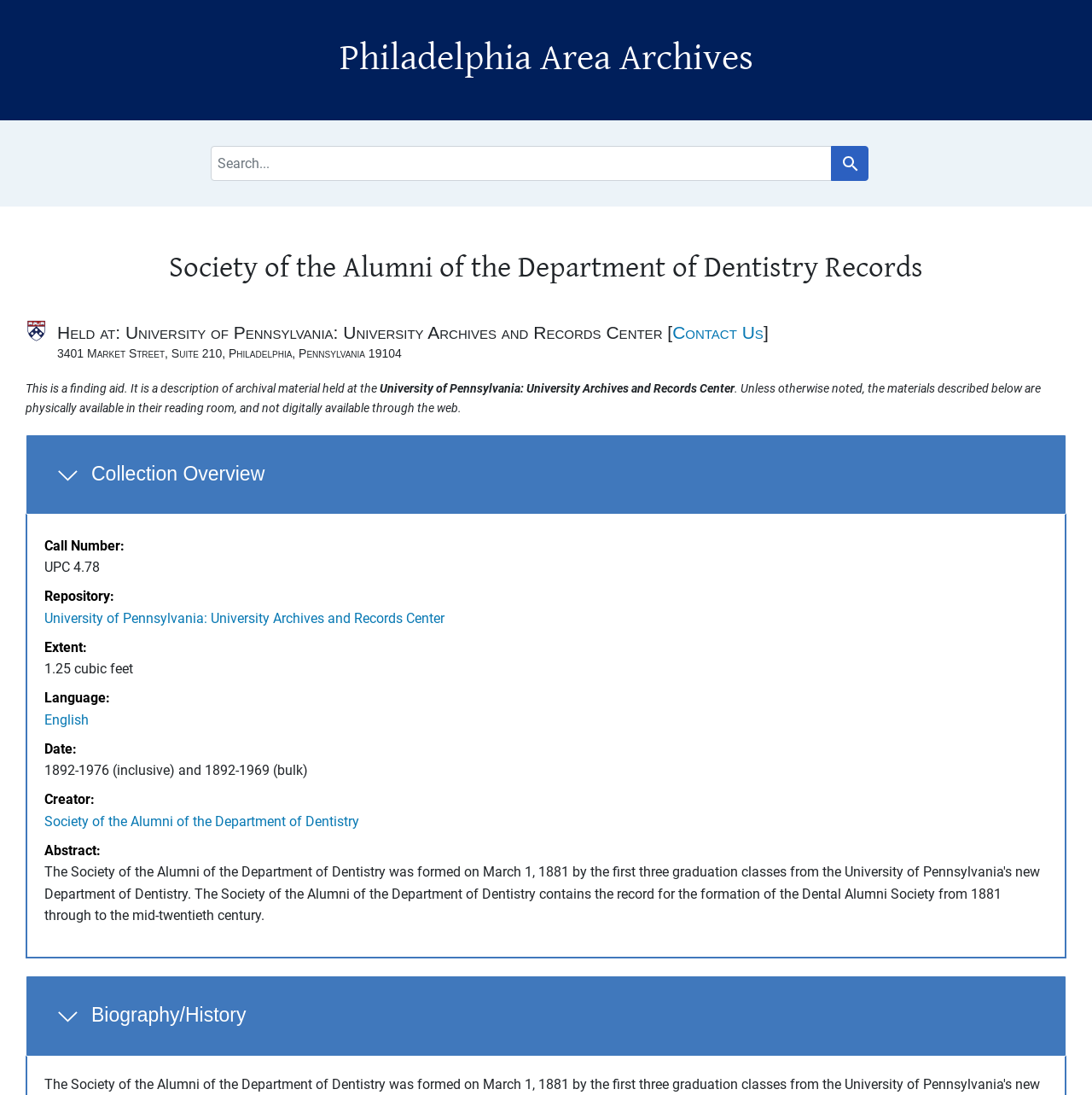What is the date range of the collection?
From the details in the image, provide a complete and detailed answer to the question.

I found the answer by looking at the 'Date' section in the collection overview, which provides the date range of the collection, including the inclusive and bulk dates.